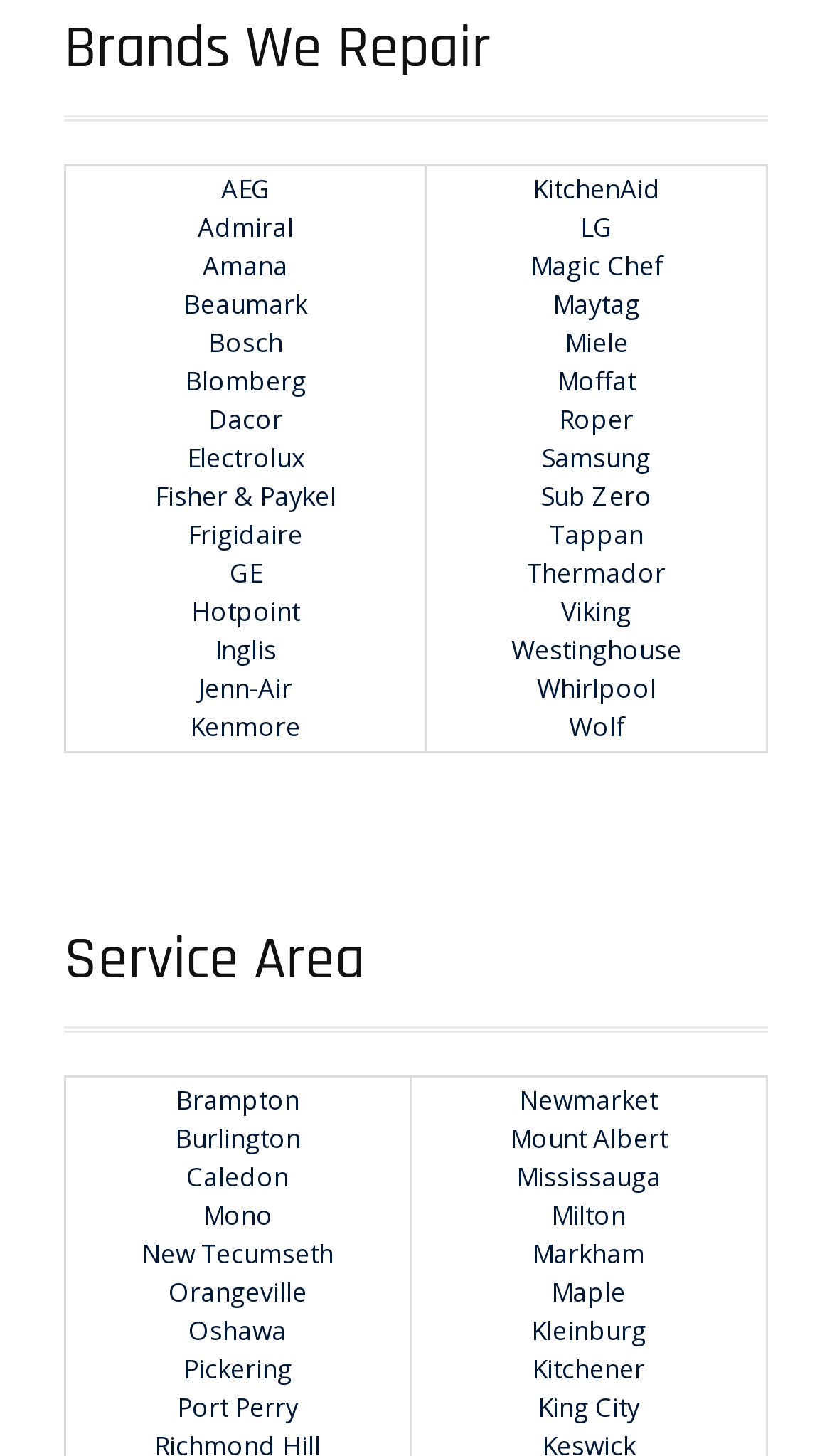How many brands are listed for repair?
Craft a detailed and extensive response to the question.

By counting the links in the table, I can see that there are more than 25 brands listed, including AEG, Admiral, Amana, and many others.